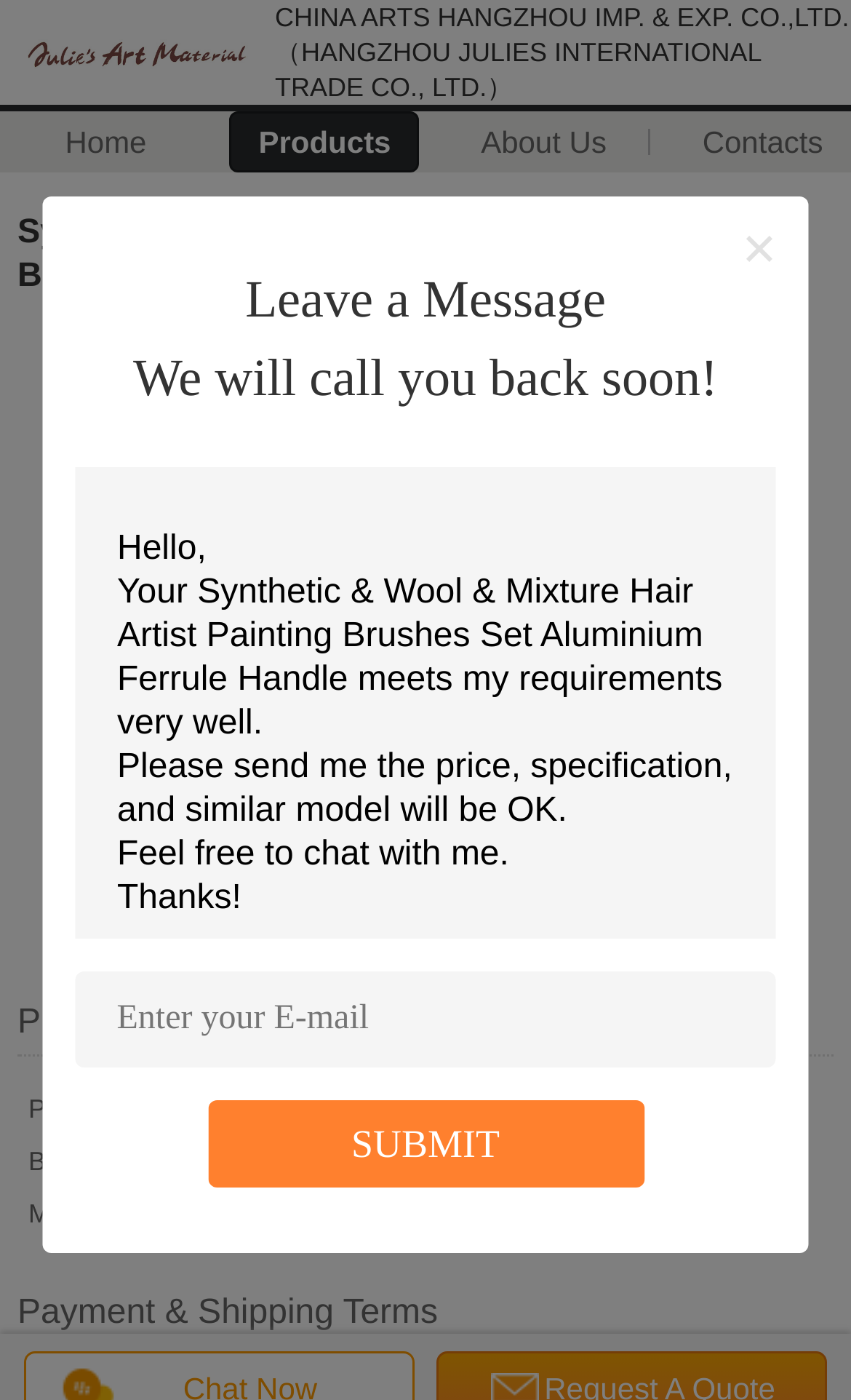What is the company name?
Offer a detailed and exhaustive answer to the question.

The company name can be found in the top-left corner of the webpage, inside a table cell, which is a link element. It is also accompanied by an image.